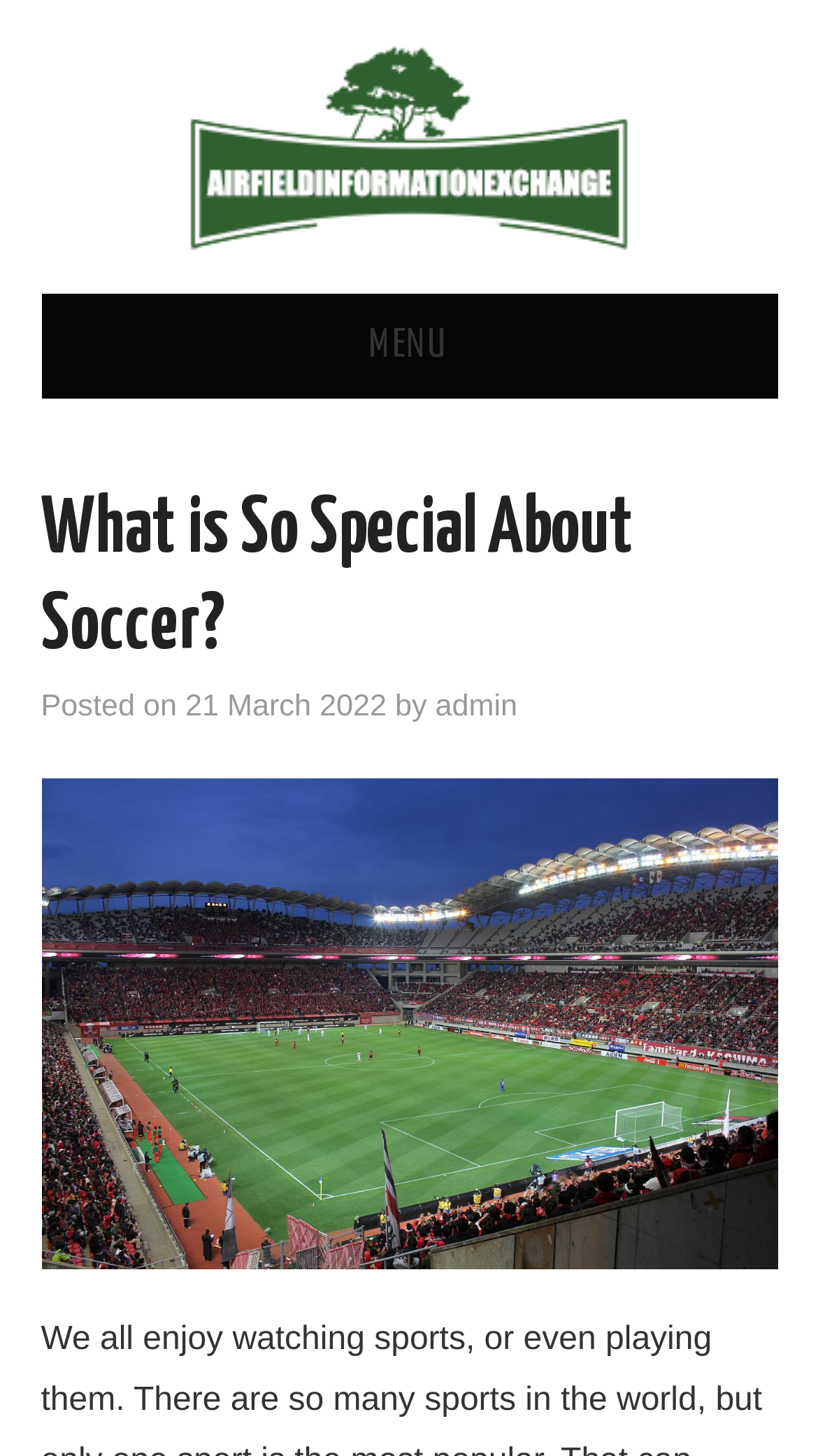Please identify the coordinates of the bounding box for the clickable region that will accomplish this instruction: "read BLOG".

[0.05, 0.274, 0.712, 0.346]